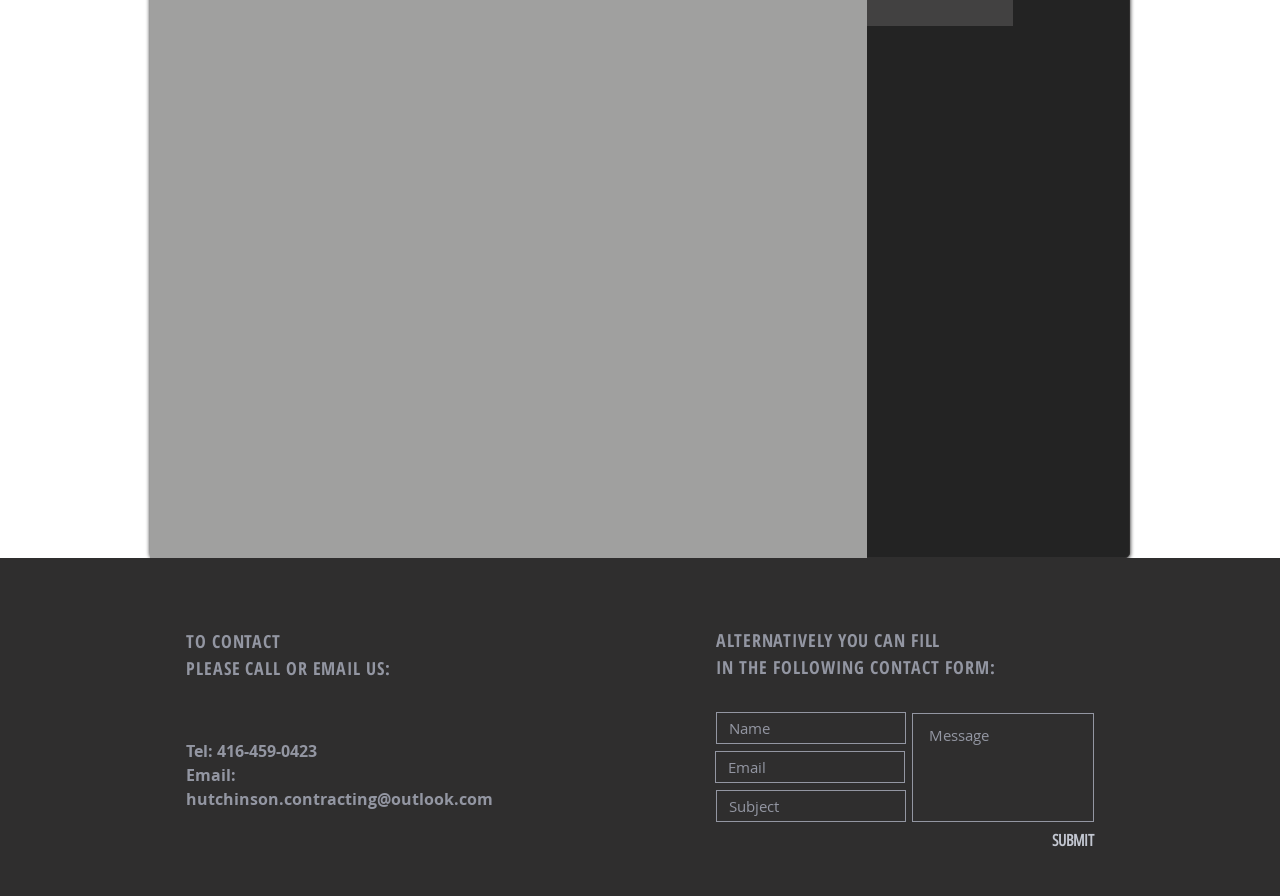Provide the bounding box coordinates of the HTML element this sentence describes: "aria-label="YouTube"". The bounding box coordinates consist of four float numbers between 0 and 1, i.e., [left, top, right, bottom].

[0.484, 0.936, 0.515, 0.98]